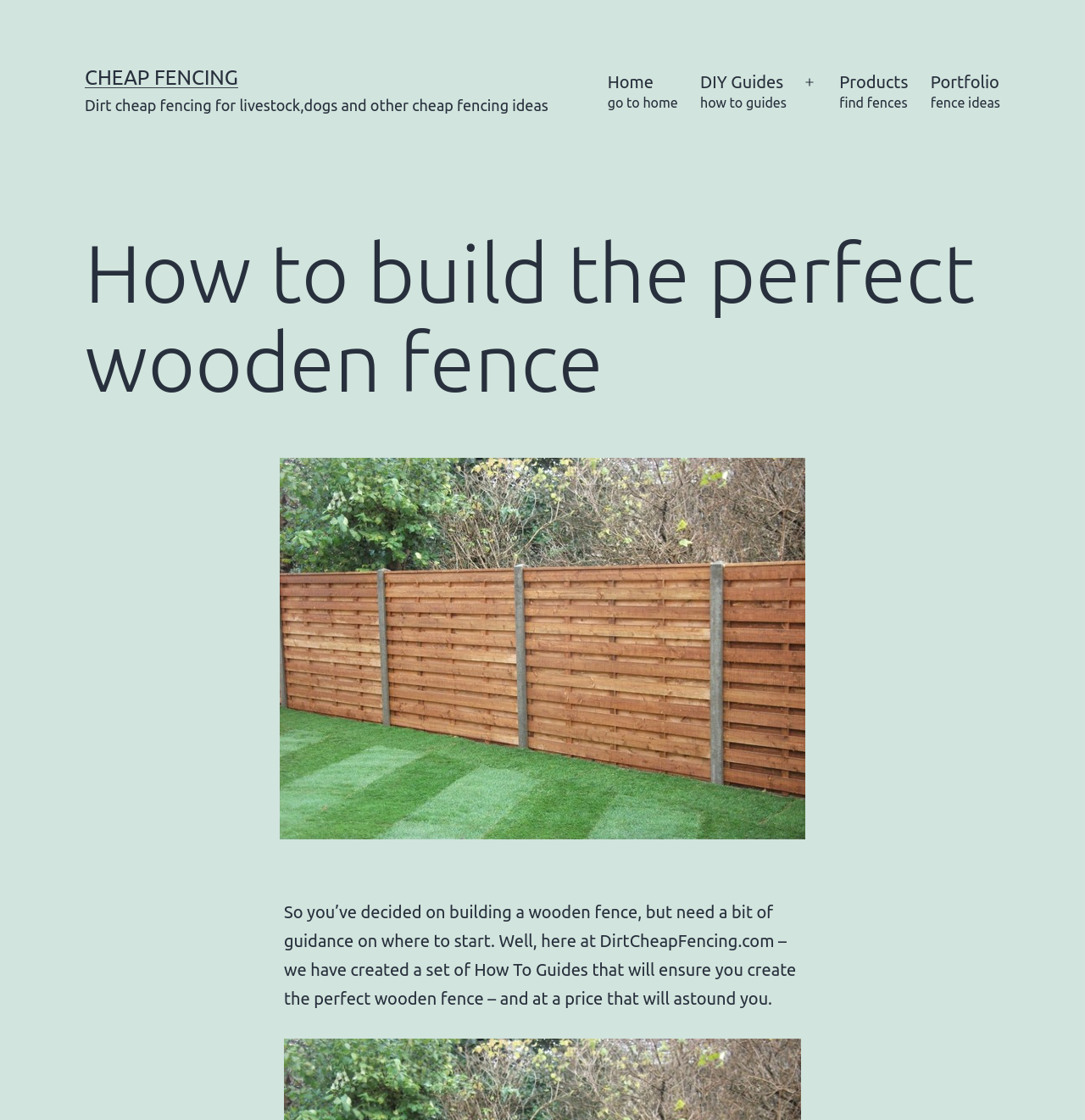Based on the image, please respond to the question with as much detail as possible:
What is the name of the website?

The name of the website can be found in the static text that mentions 'here at DirtCheapFencing.com', which indicates that the website is DirtCheapFencing.com.